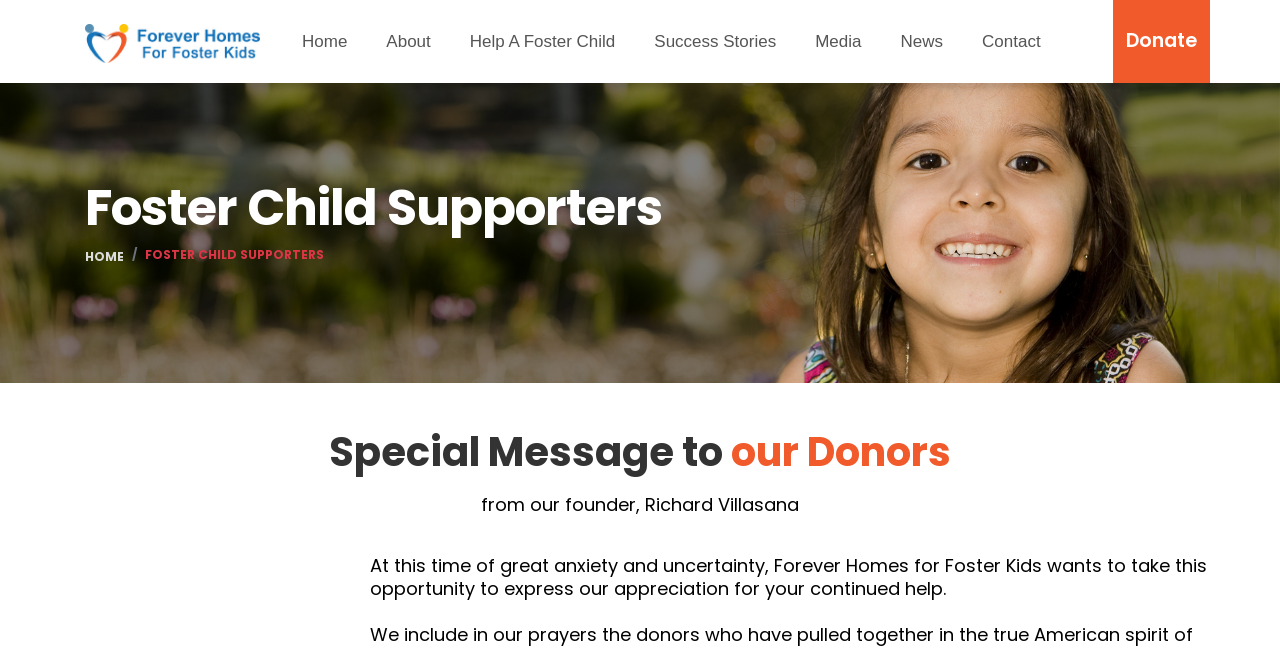Using floating point numbers between 0 and 1, provide the bounding box coordinates in the format (top-left x, top-left y, bottom-right x, bottom-right y). Locate the UI element described here: Success Stories

[0.506, 0.0, 0.612, 0.128]